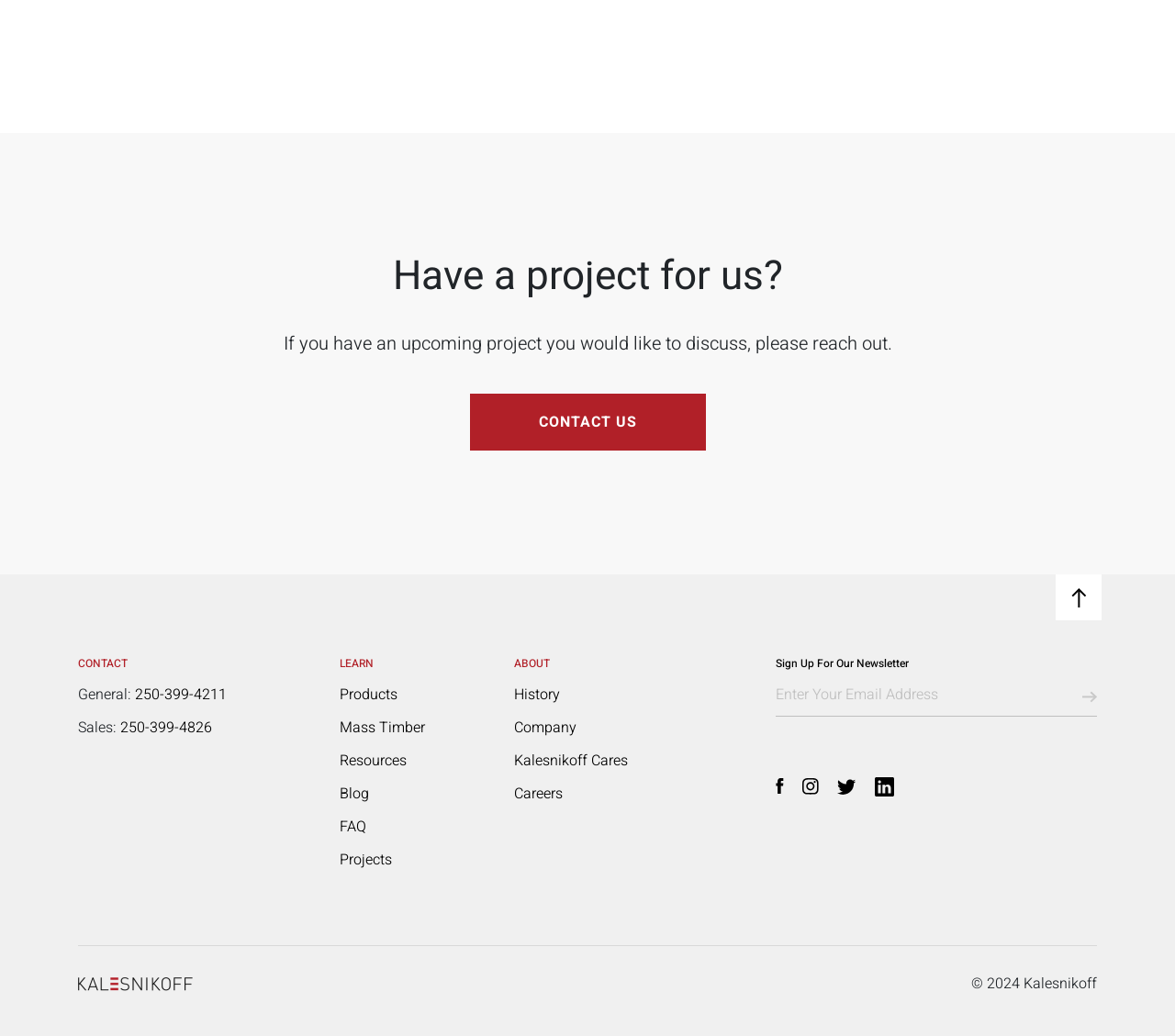Provide the bounding box coordinates of the UI element that matches the description: "CONTACT US".

[0.4, 0.38, 0.6, 0.435]